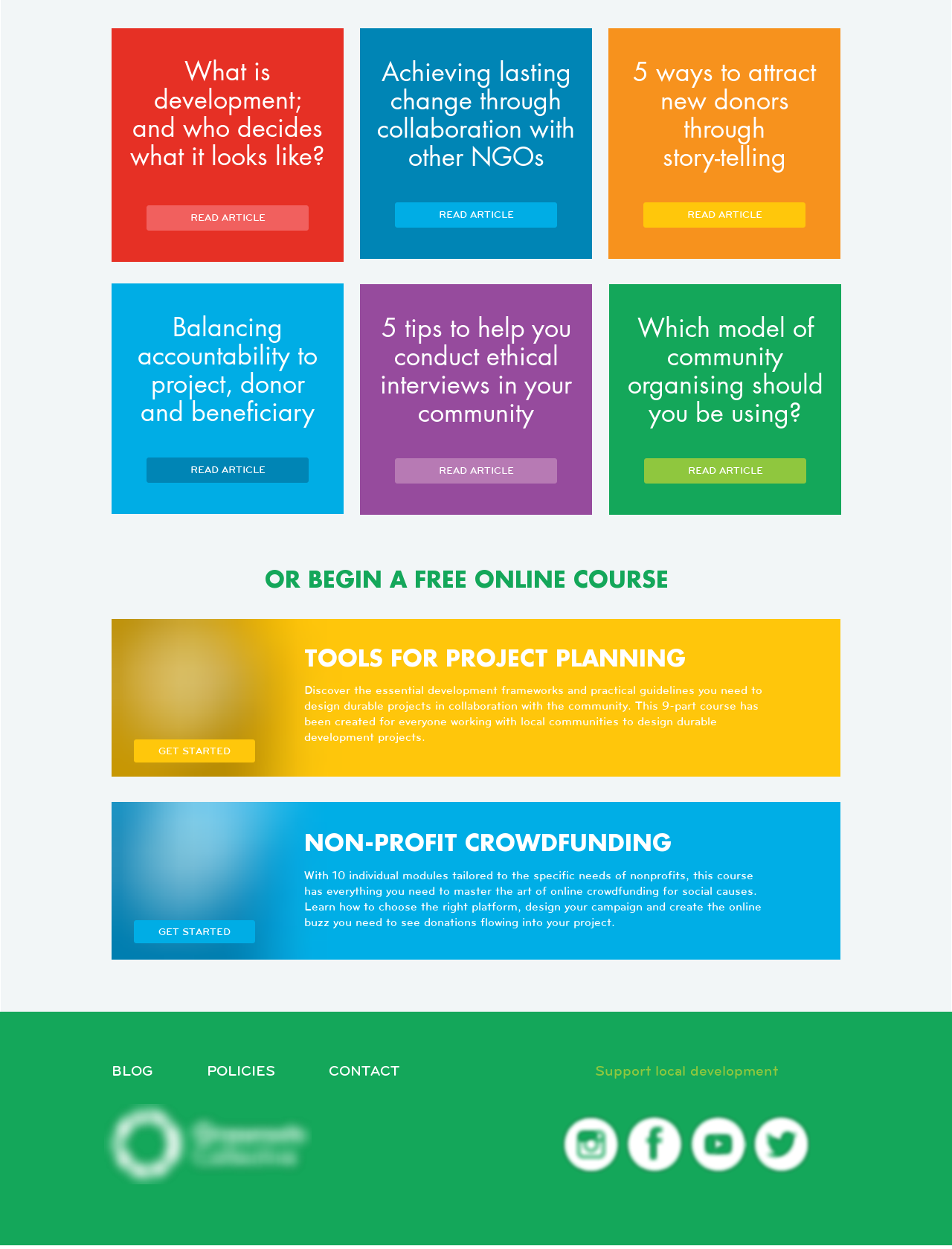Provide the bounding box coordinates of the UI element that matches the description: "CONTACT".

[0.345, 0.851, 0.42, 0.864]